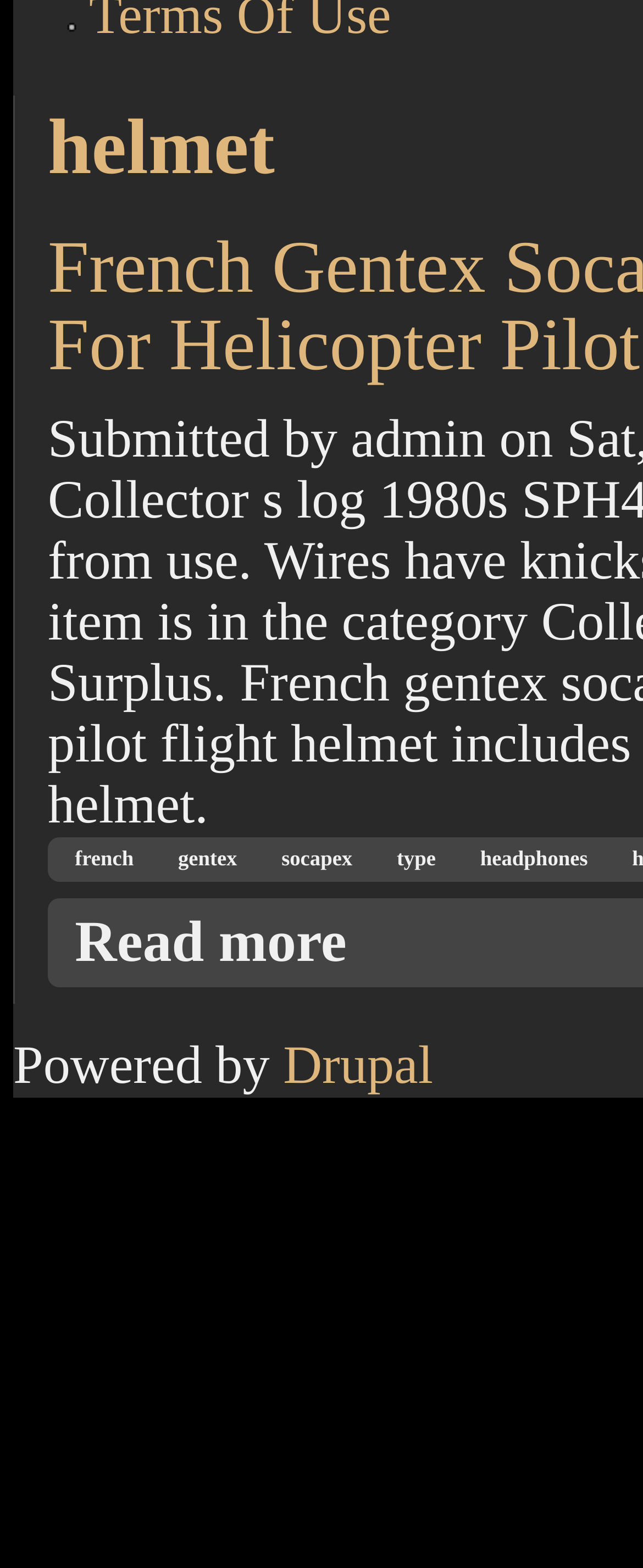Extract the bounding box coordinates for the UI element described by the text: "Drupal". The coordinates should be in the form of [left, top, right, bottom] with values between 0 and 1.

[0.44, 0.631, 0.674, 0.668]